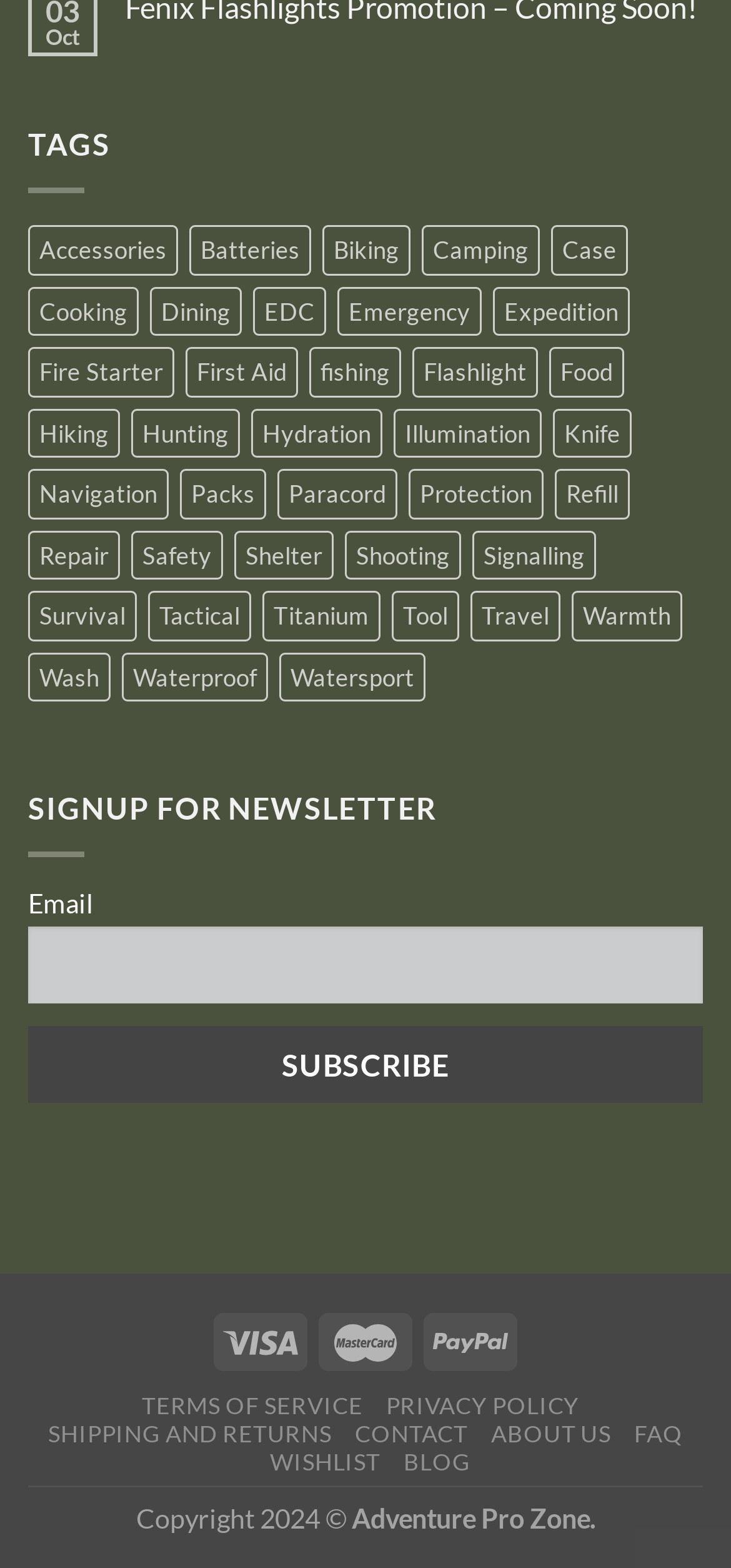Specify the bounding box coordinates of the area to click in order to execute this command: 'Read the Terms of Service'. The coordinates should consist of four float numbers ranging from 0 to 1, and should be formatted as [left, top, right, bottom].

[0.194, 0.888, 0.496, 0.906]